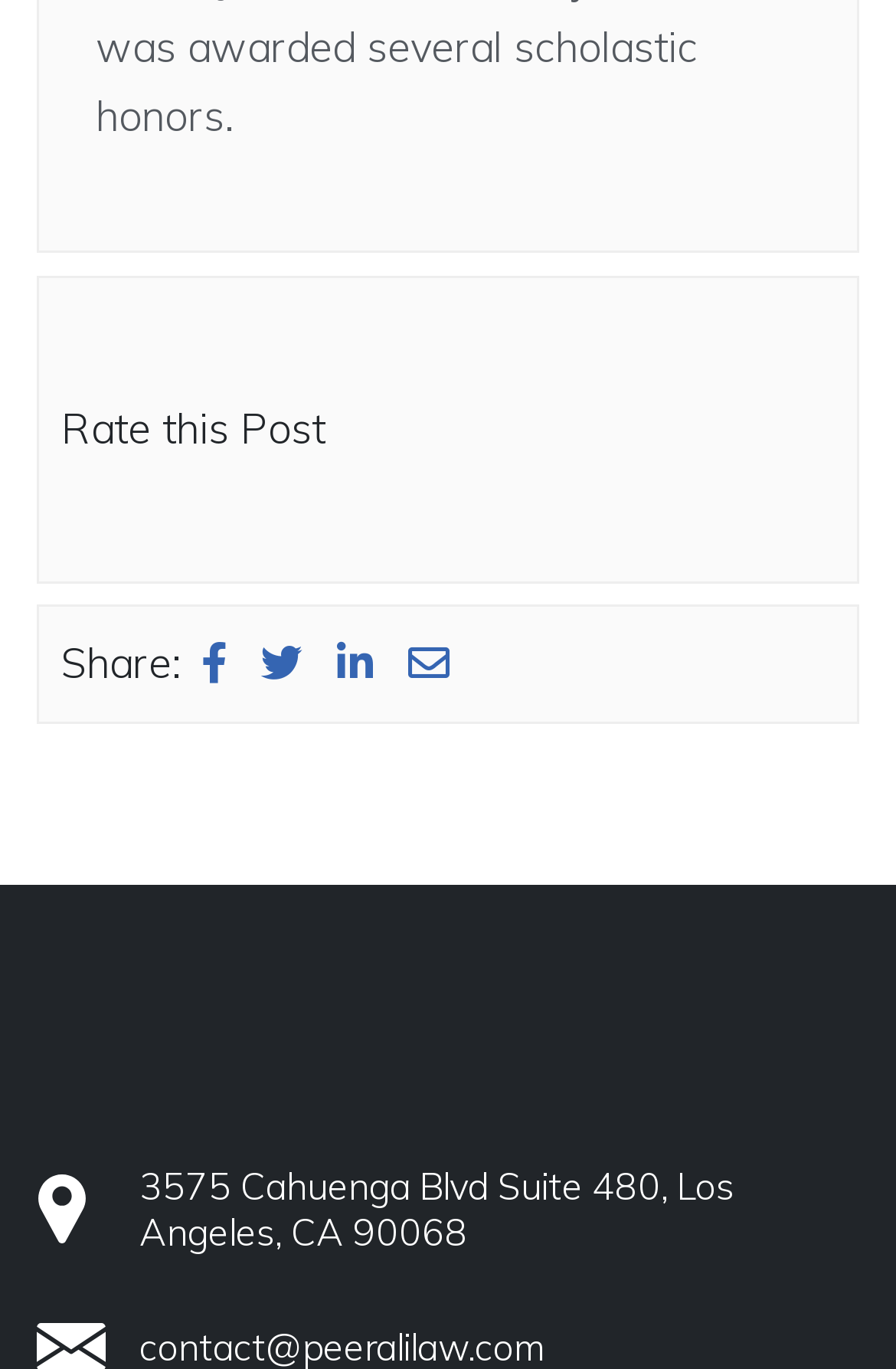What is the rating system used on this webpage?
Using the image, give a concise answer in the form of a single word or short phrase.

Stars